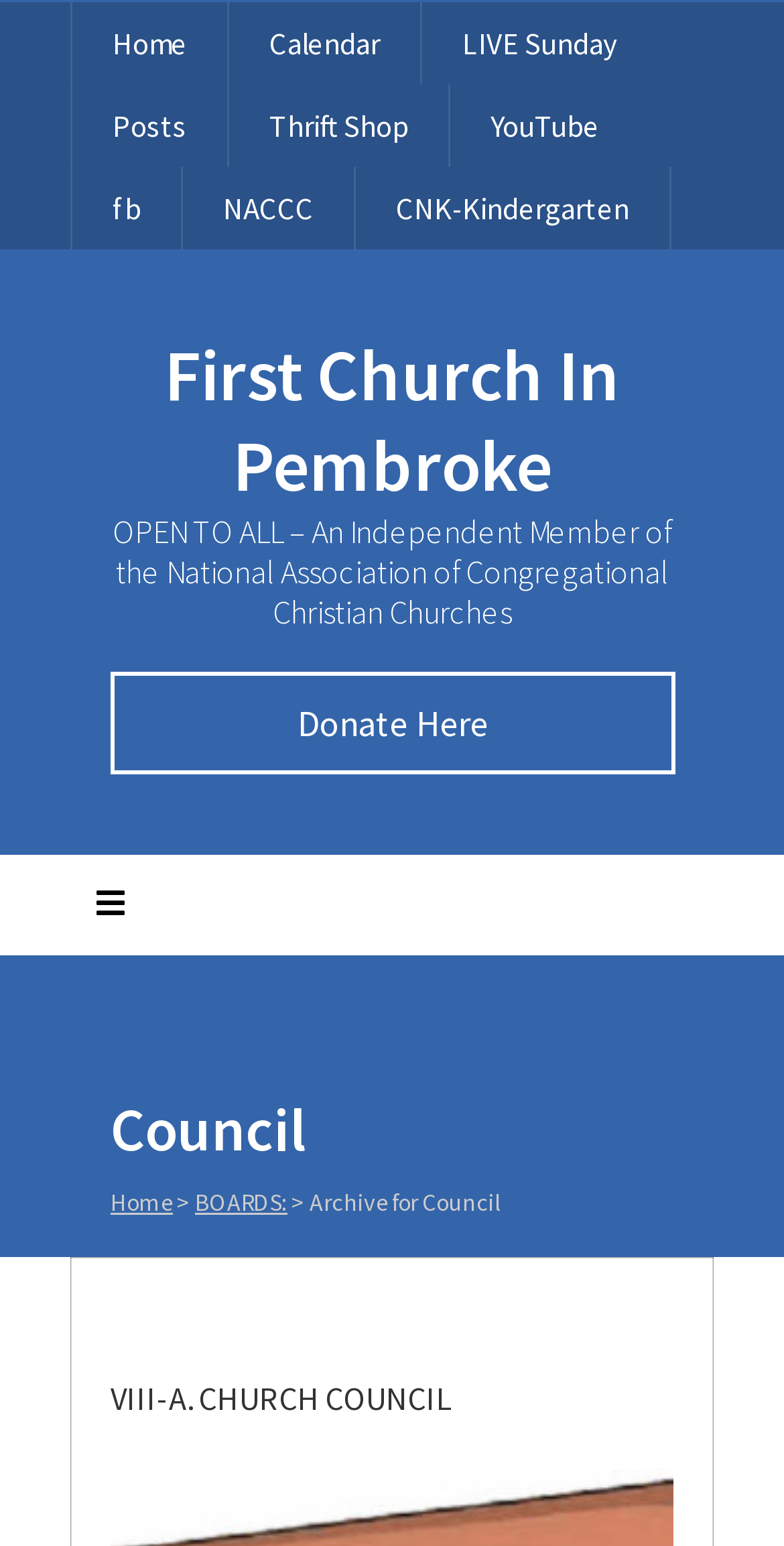What is the name of the kindergarten mentioned on the webpage?
Answer the question with a single word or phrase derived from the image.

CNK-Kindergarten